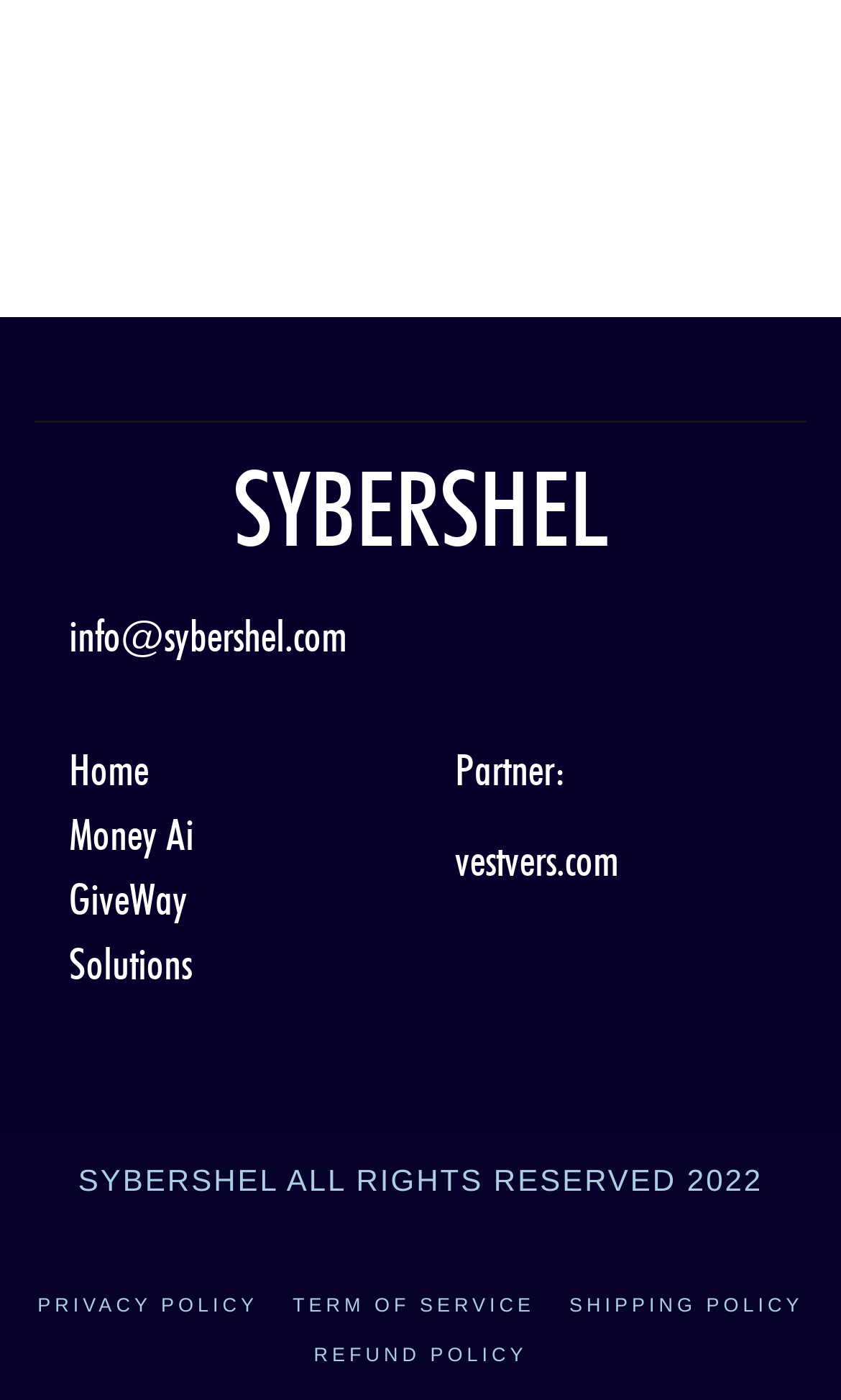Find and indicate the bounding box coordinates of the region you should select to follow the given instruction: "learn about money ai".

[0.082, 0.573, 0.459, 0.619]